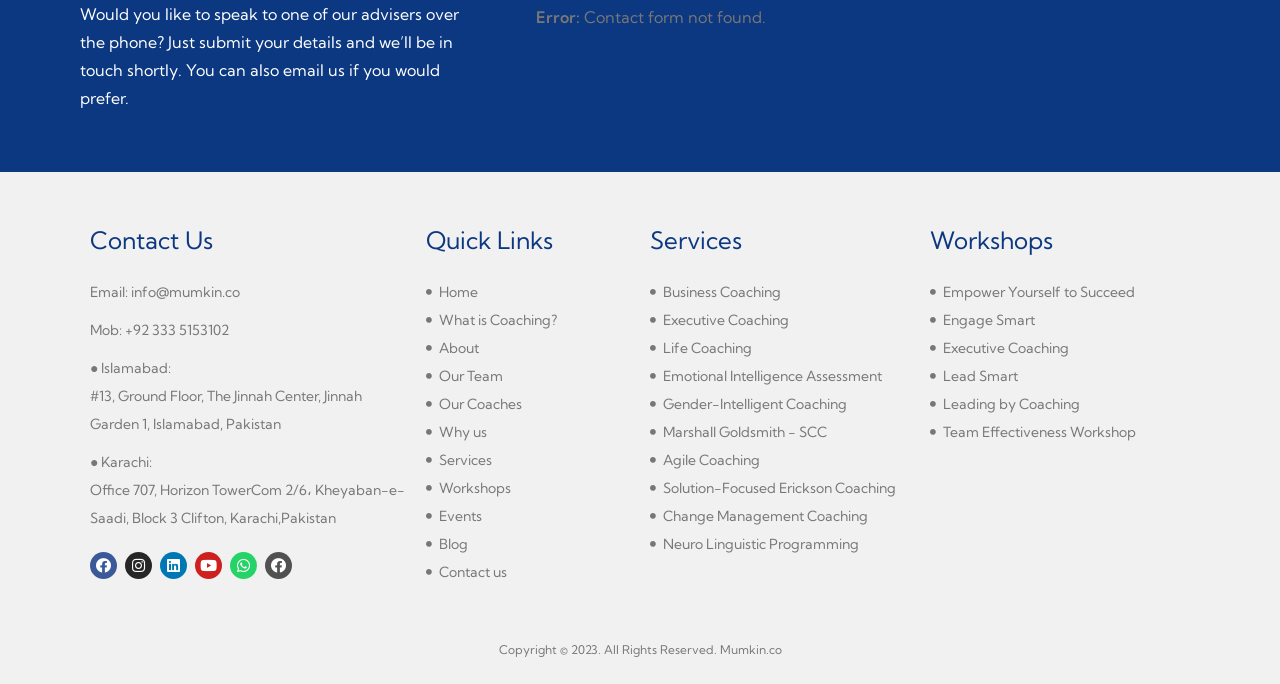Locate the bounding box of the UI element described by: "Business Coaching" in the given webpage screenshot.

[0.508, 0.406, 0.711, 0.447]